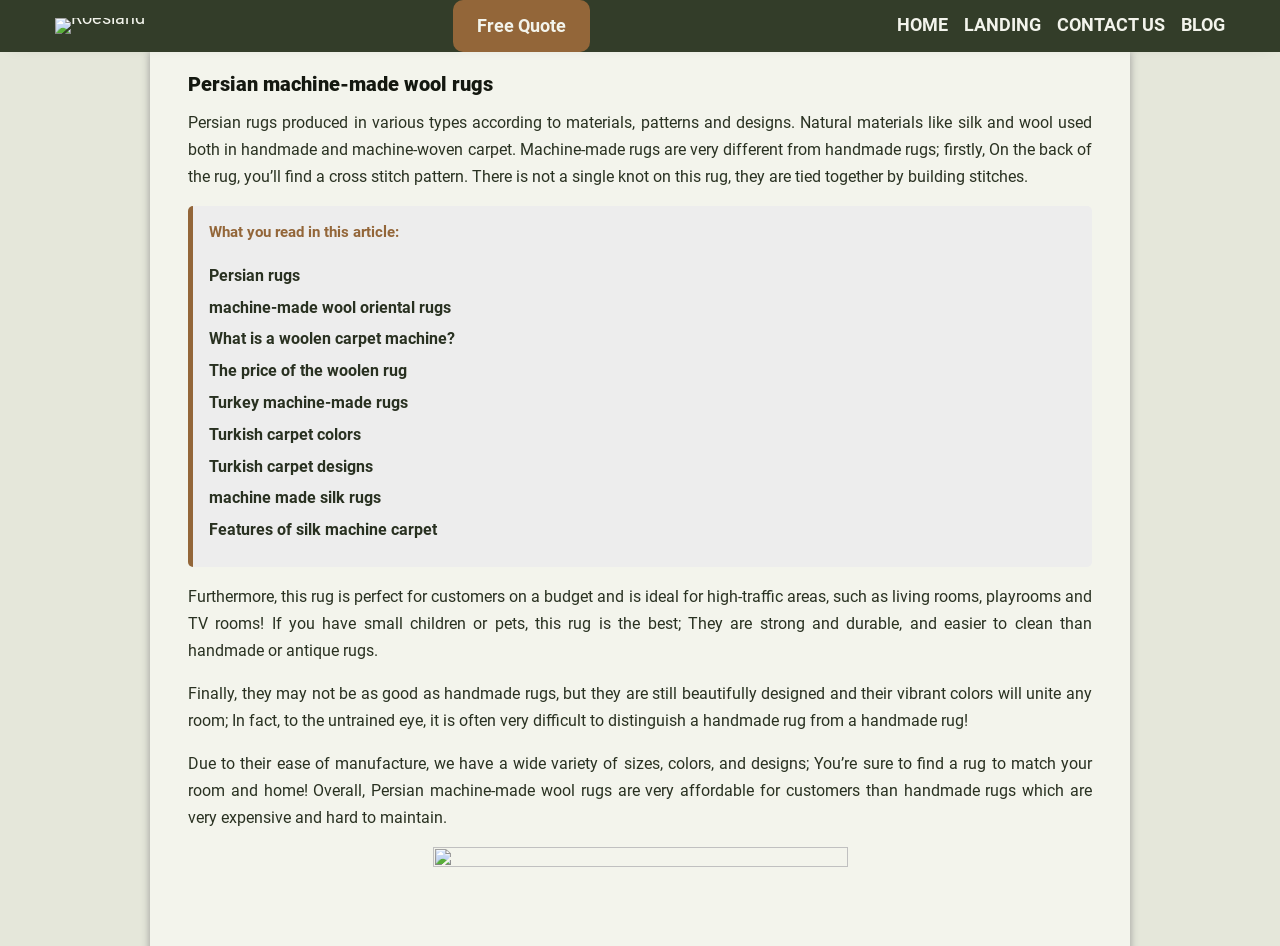Please determine the bounding box coordinates for the element with the description: "Persian rugs".

[0.163, 0.281, 0.234, 0.302]